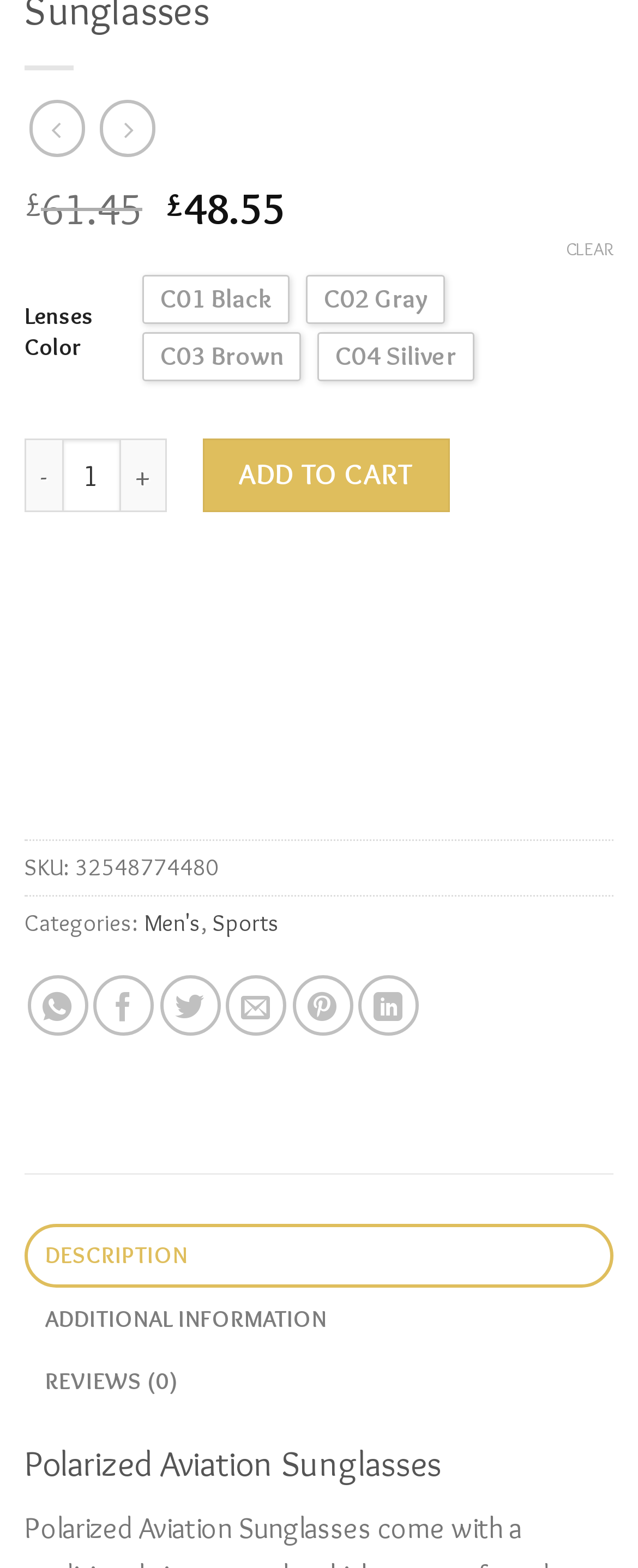What is the SKU of the product?
Give a one-word or short-phrase answer derived from the screenshot.

32548774480